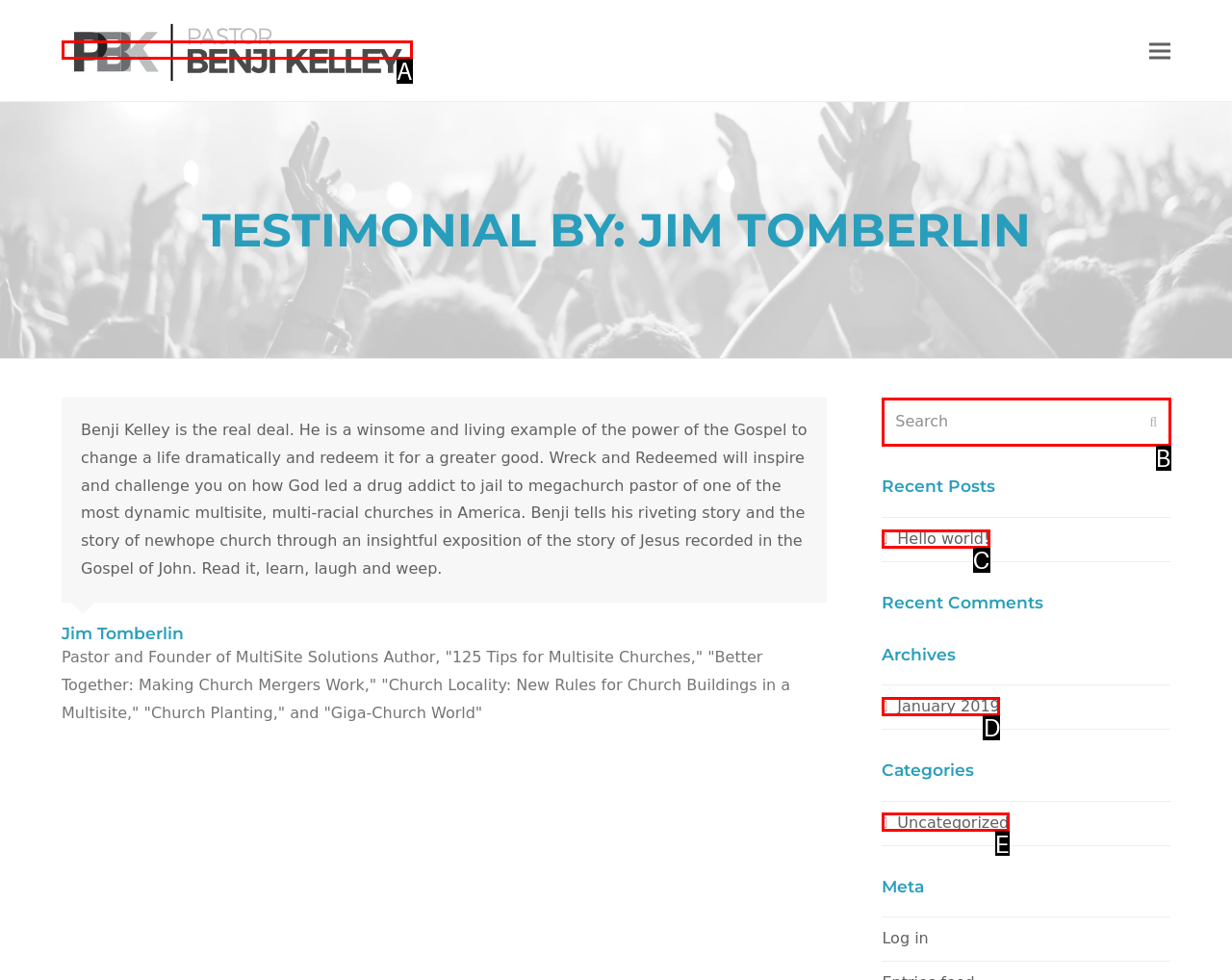Choose the letter that best represents the description: Uncategorized. Provide the letter as your response.

E